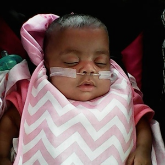Why is the nasal cannula visible on the baby's face? Analyze the screenshot and reply with just one word or a short phrase.

Respiratory support